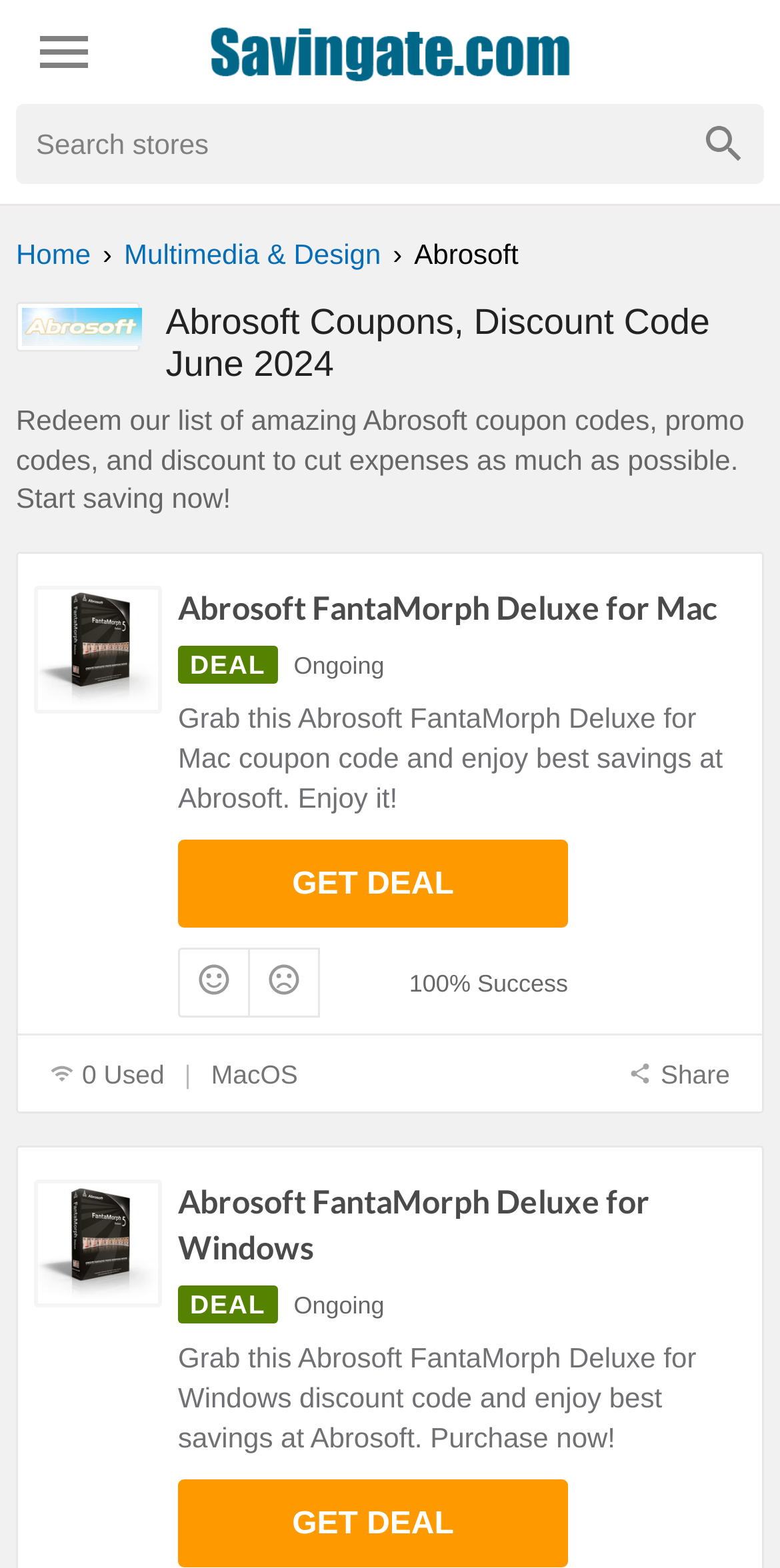Offer an in-depth caption of the entire webpage.

The webpage is about Abrosoft coupons, promo codes, and discounts. At the top, there is a logo of Savingate.com, and a search bar with a "Search stores" label. Below the search bar, there are navigation links, including "Home" and "Multimedia & Design". 

On the left side, there is a section dedicated to Abrosoft, with a logo and a link to the Abrosoft page. The main content area has a heading that reads "Abrosoft Coupons, Discount Code June 2024" and a subheading that encourages users to redeem the list of amazing Abrosoft coupon codes, promo codes, and discounts to cut expenses.

Below the headings, there are two sections, each promoting a different Abrosoft product: FantaMorph Deluxe for Mac and FantaMorph Deluxe for Windows. Each section has an image of the product, a "DEAL" label, and a description of the discount. There is also a "GET DEAL" button and some additional information, such as the success rate and the number of users who have used the deal. The sections also display the operating system compatibility, with MacOS for the Mac version and no specific OS mentioned for the Windows version. 

At the bottom of each section, there are social media sharing buttons. The overall layout is organized, with clear headings and concise text, making it easy to navigate and find the desired coupon codes and discounts.